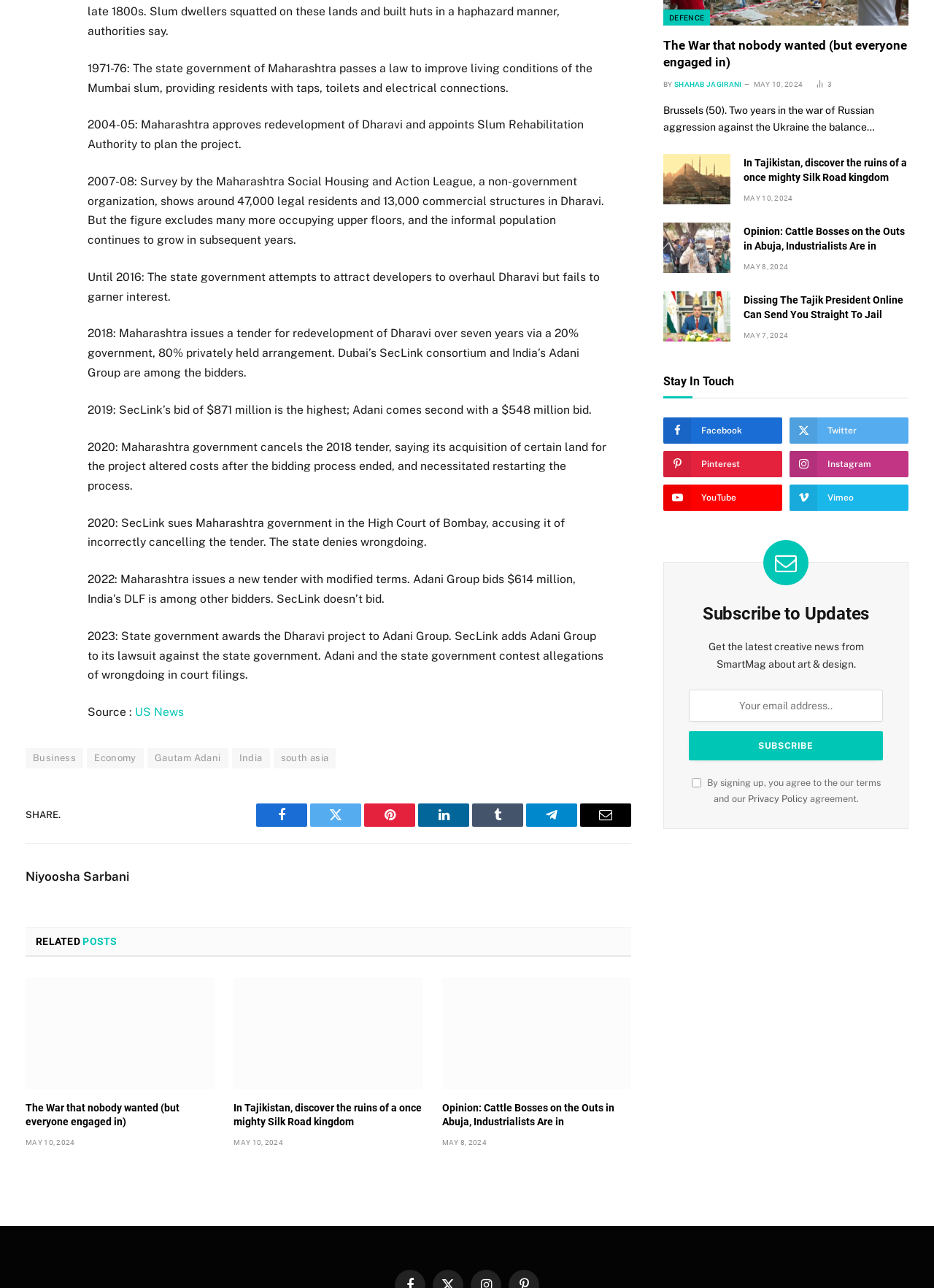Locate the bounding box coordinates of the area that needs to be clicked to fulfill the following instruction: "Read the article 'The War that nobody wanted (but everyone engaged in)'". The coordinates should be in the format of four float numbers between 0 and 1, namely [left, top, right, bottom].

[0.027, 0.759, 0.23, 0.846]